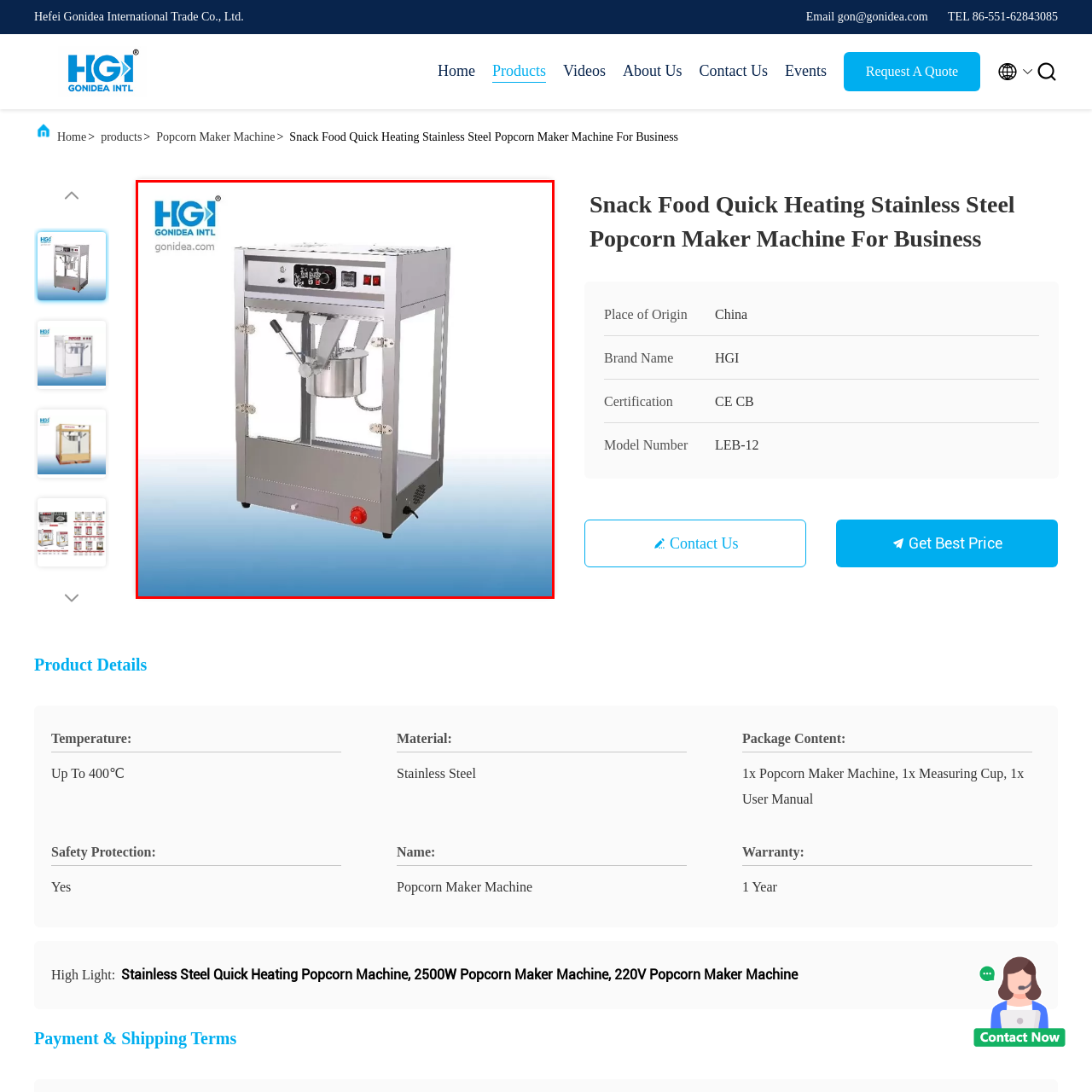Look closely at the part of the image inside the red bounding box, then respond in a word or phrase: What is the material of the machine's construction?

Stainless steel